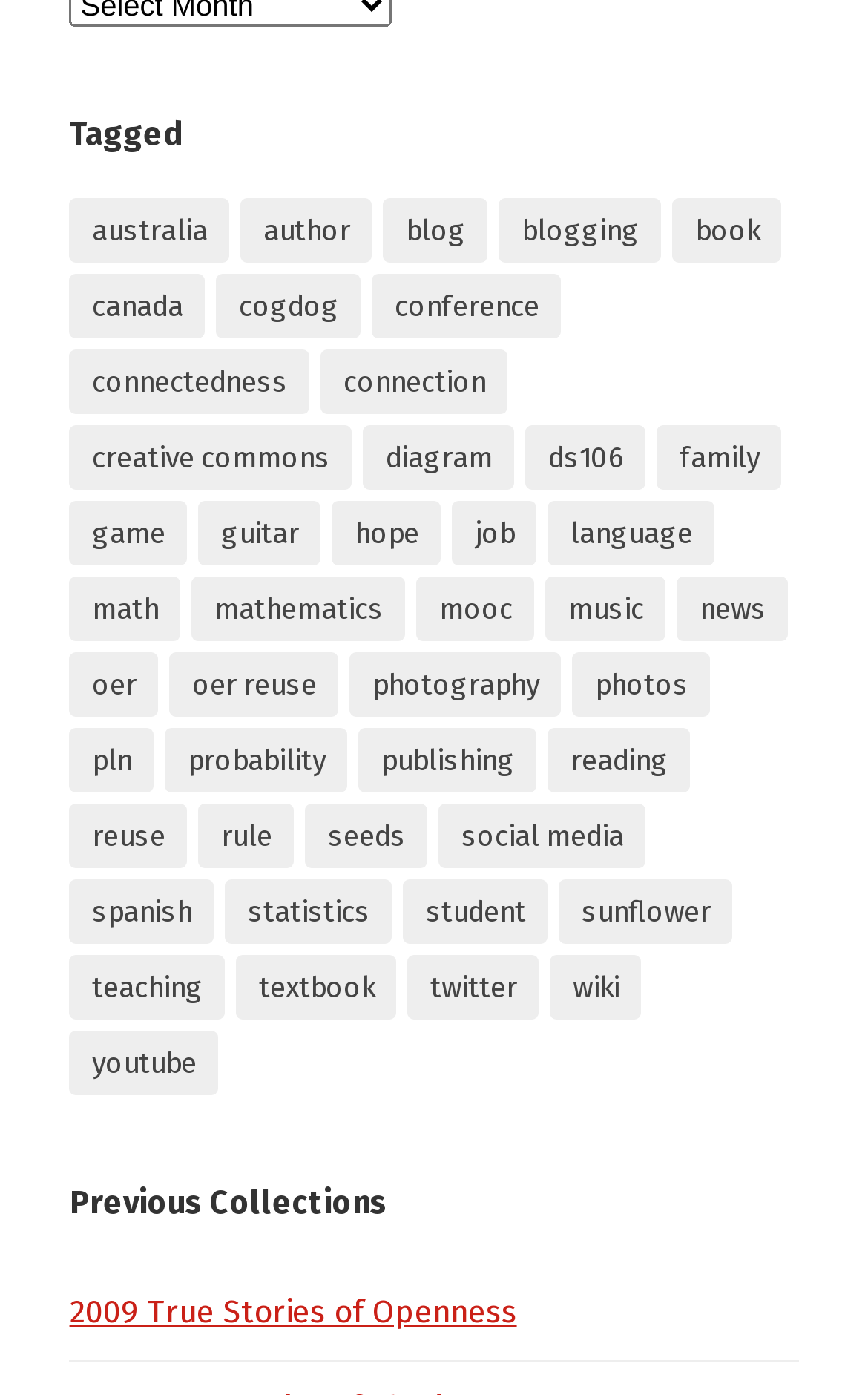Provide the bounding box coordinates of the HTML element described by the text: "2009 True Stories of Openness".

[0.08, 0.928, 0.595, 0.955]